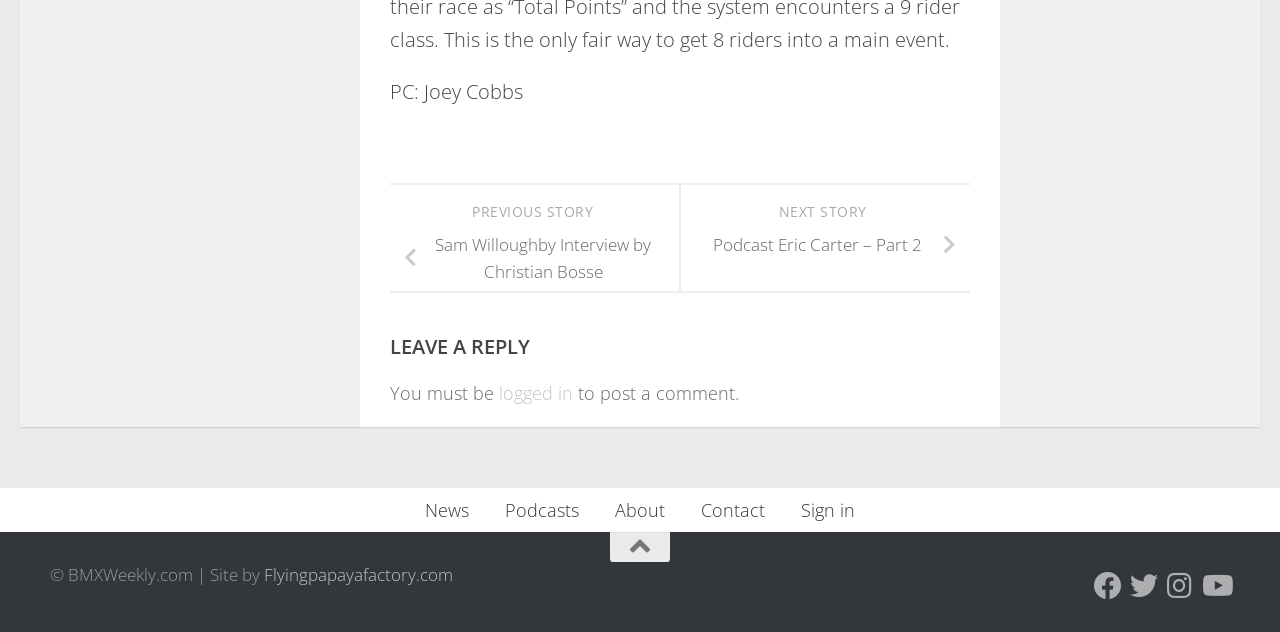Pinpoint the bounding box coordinates of the clickable element needed to complete the instruction: "Listen to the 'Podcast Eric Carter – Part 2'". The coordinates should be provided as four float numbers between 0 and 1: [left, top, right, bottom].

[0.531, 0.357, 0.758, 0.418]